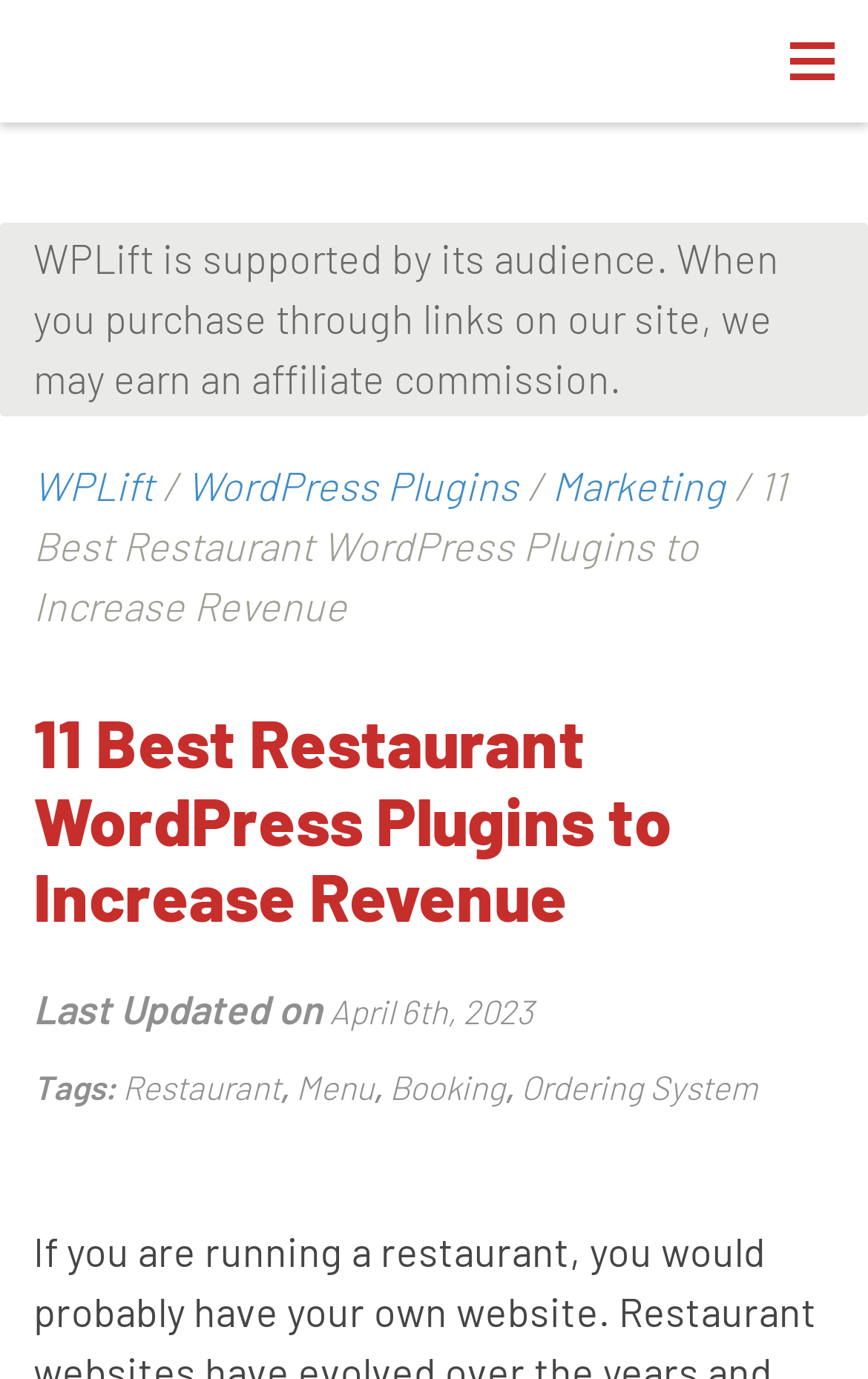What is the main navigation section?
Can you provide a detailed and comprehensive answer to the question?

The webpage contains a navigation section with a heading element that says 'Main Navigation', indicating that this section is the main navigation area of the webpage.